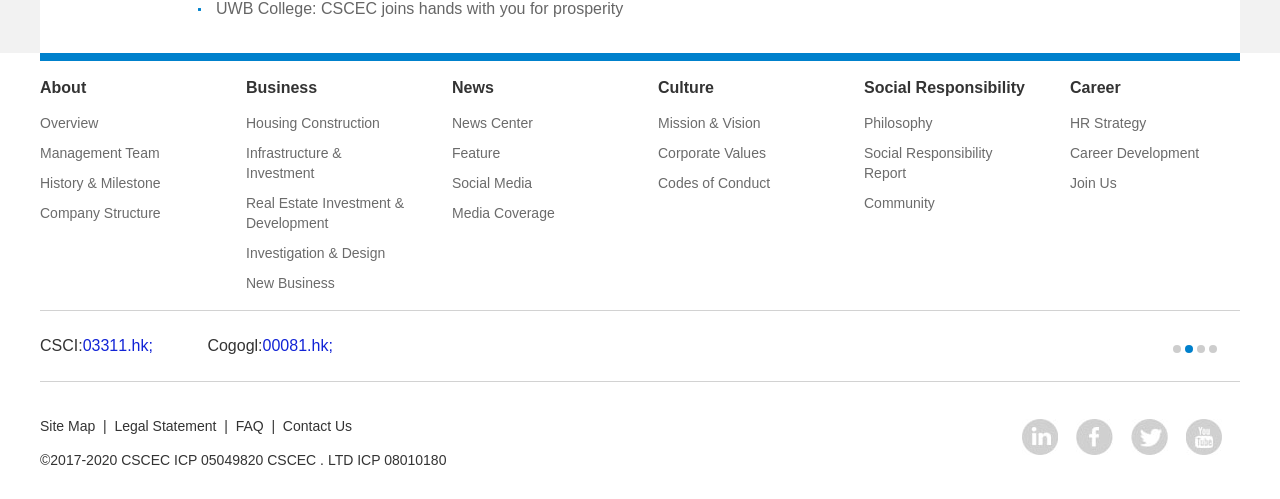What is the purpose of the section with links 'Site Map', 'Legal Statement', 'FAQ', and 'Contact Us'?
Using the image, provide a concise answer in one word or a short phrase.

Footer links